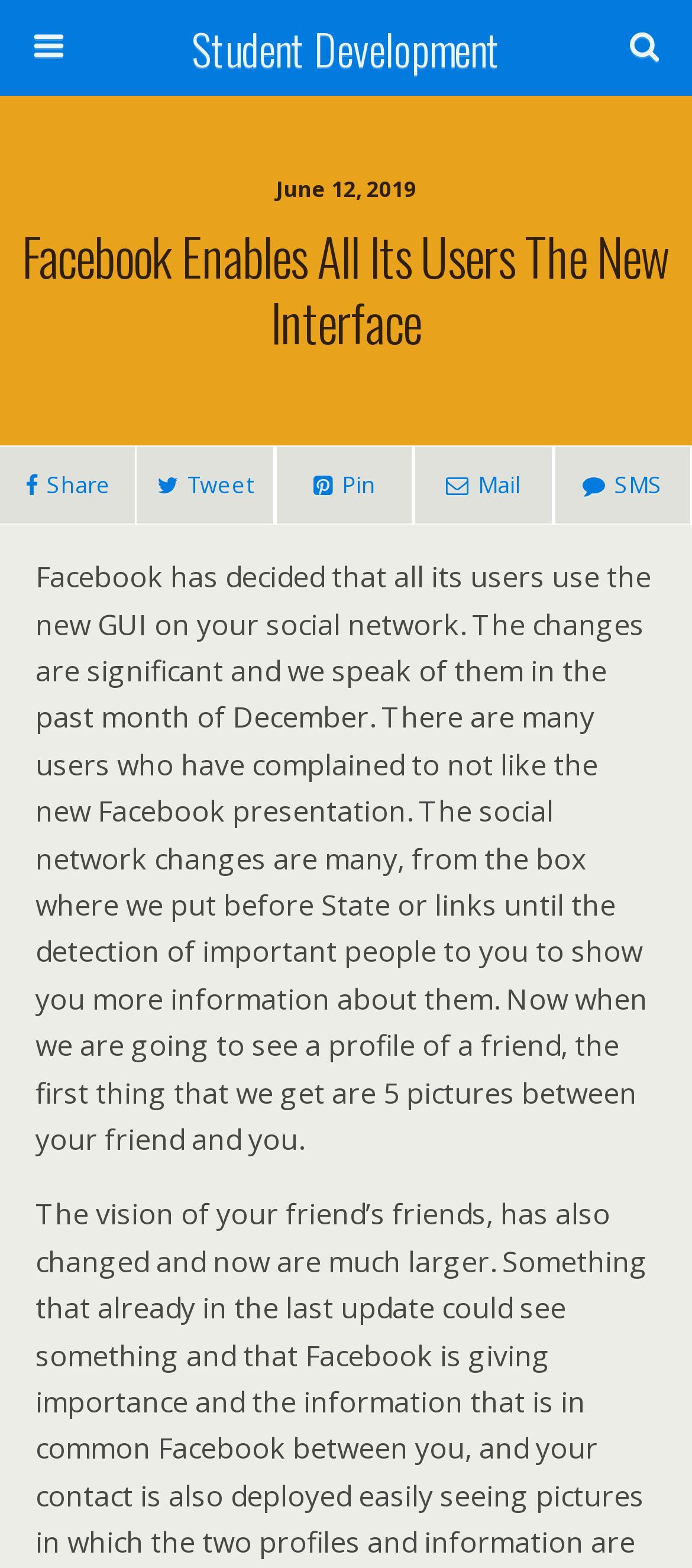Give a detailed account of the webpage.

The webpage appears to be an article about Facebook's new interface, specifically discussing the changes and features of the new design. At the top of the page, there is a link to "Student Development" on the right side, and a search bar with a text box and a "Search" button on the left side. Below the search bar, there is a date "June 12, 2019" displayed.

The main article title "Facebook Enables All Its Users The New Interface" is prominently displayed in a heading format, spanning the entire width of the page. Below the title, there are four social media sharing links, including "Share", "Tweet", "Pin", and "Mail", aligned horizontally and evenly spaced.

The main content of the article is a block of text that discusses the changes Facebook has made to its interface, including the new GUI, changes to the status update box, and the detection of important people to show more information about them. The text is quite lengthy and takes up most of the page.